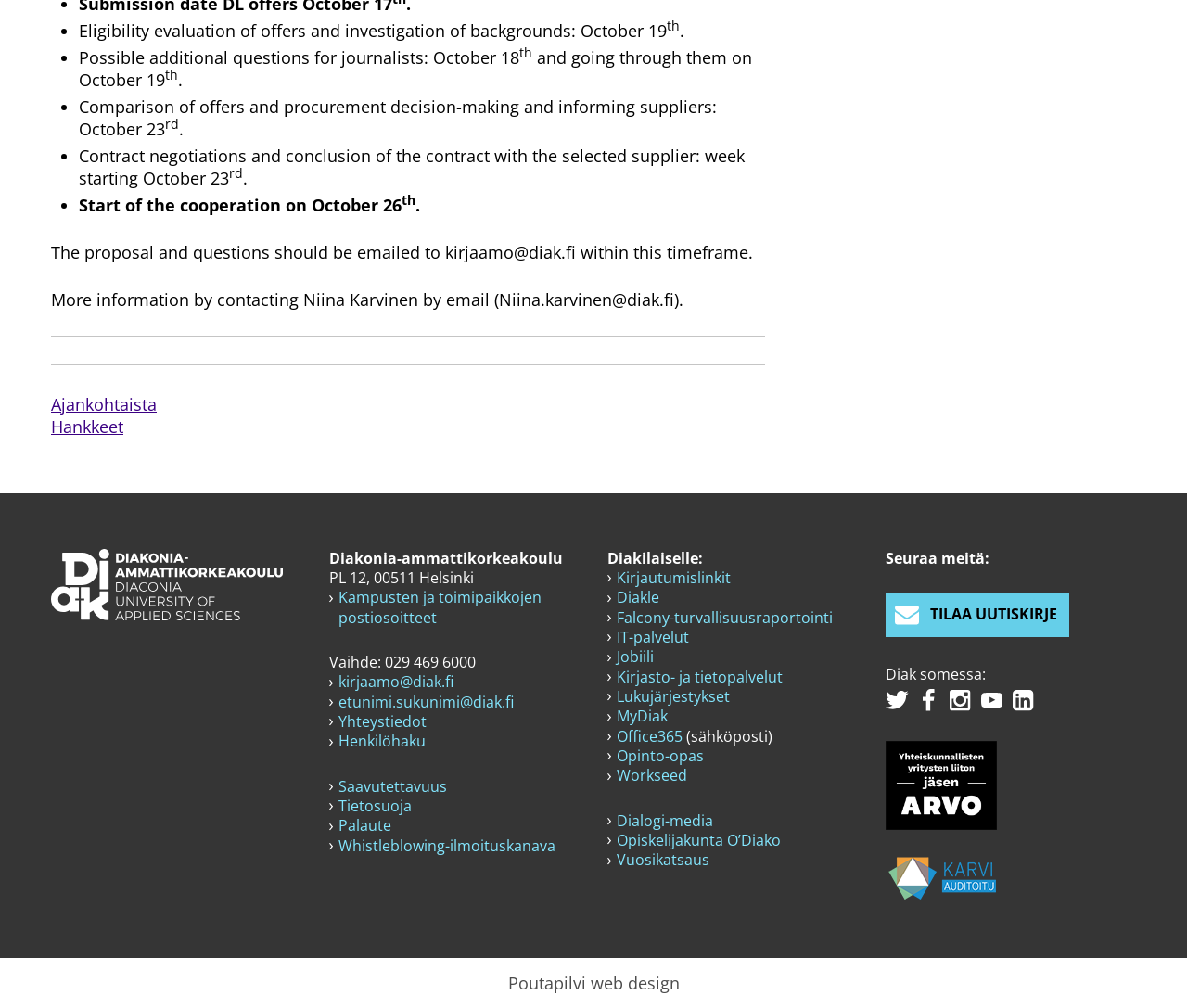Find the bounding box coordinates for the element that must be clicked to complete the instruction: "Click on 12.2.2 Surgical Pathology link". The coordinates should be four float numbers between 0 and 1, indicated as [left, top, right, bottom].

None